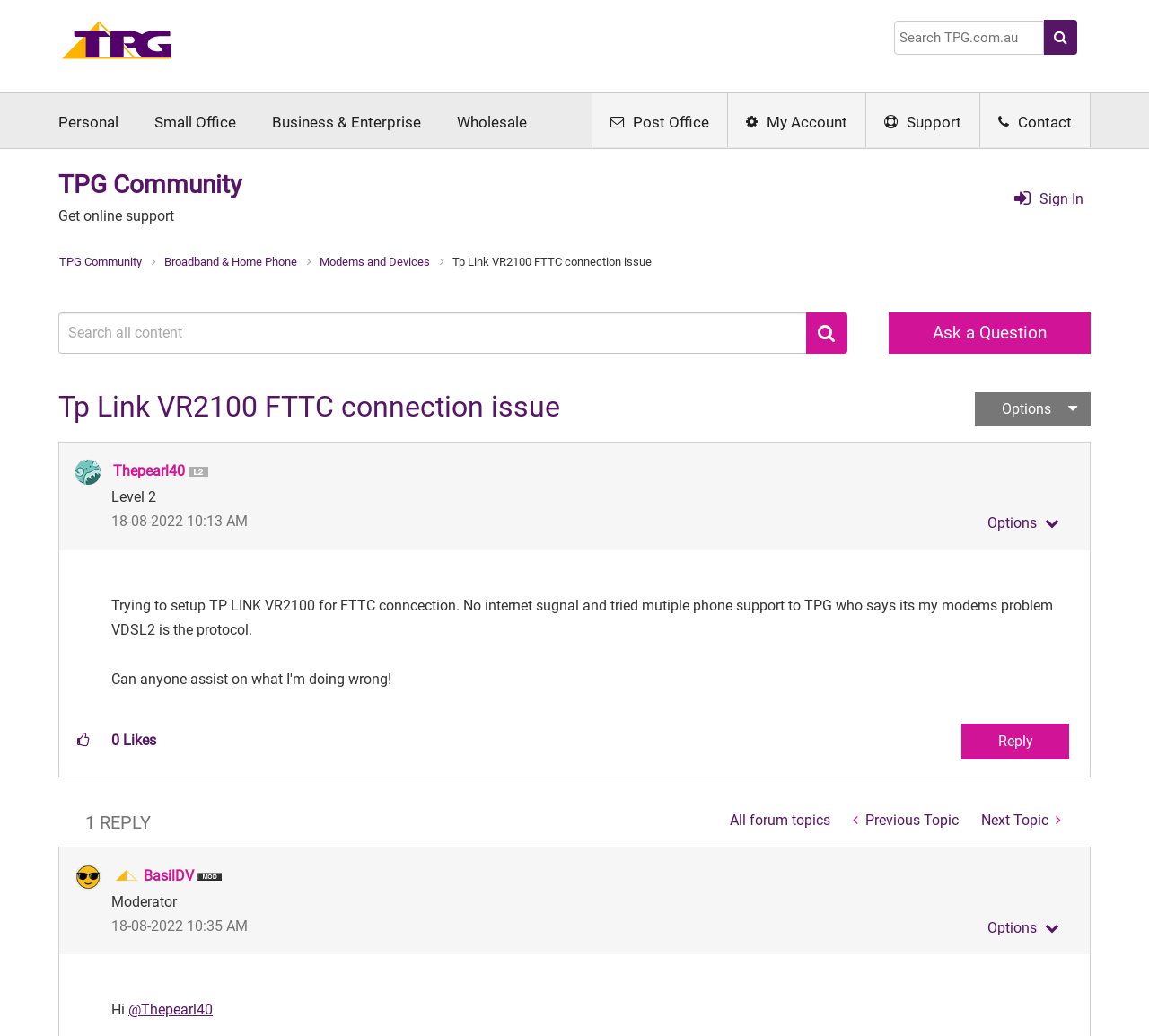Please identify the bounding box coordinates of the clickable area that will fulfill the following instruction: "Reply to the post". The coordinates should be in the format of four float numbers between 0 and 1, i.e., [left, top, right, bottom].

[0.837, 0.698, 0.93, 0.733]